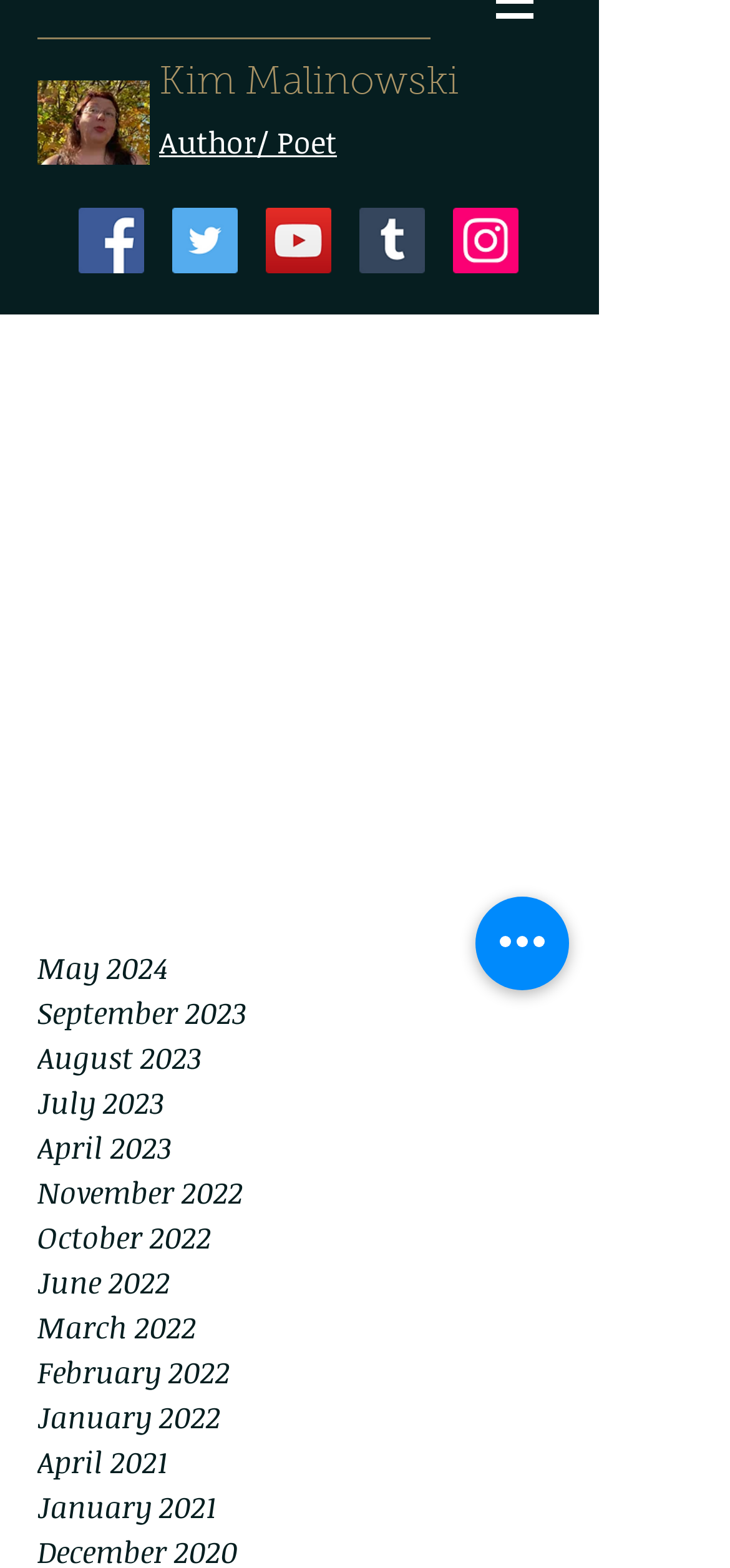Determine the bounding box coordinates of the clickable region to carry out the instruction: "Visit Facebook page".

[0.108, 0.133, 0.197, 0.174]